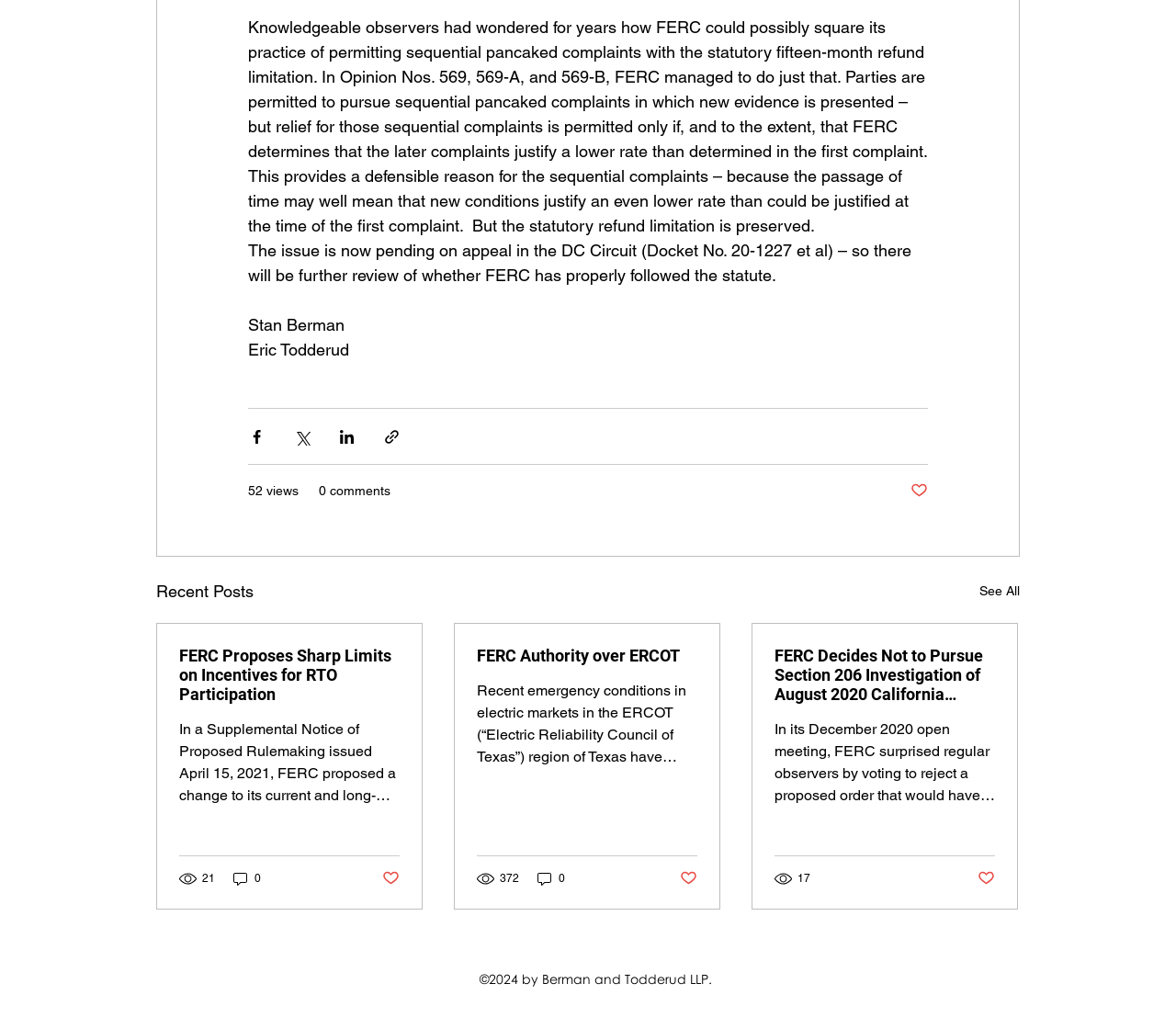Please give a succinct answer using a single word or phrase:
What is the copyright information at the bottom of the page?

2024 by Berman and Todderud LLP